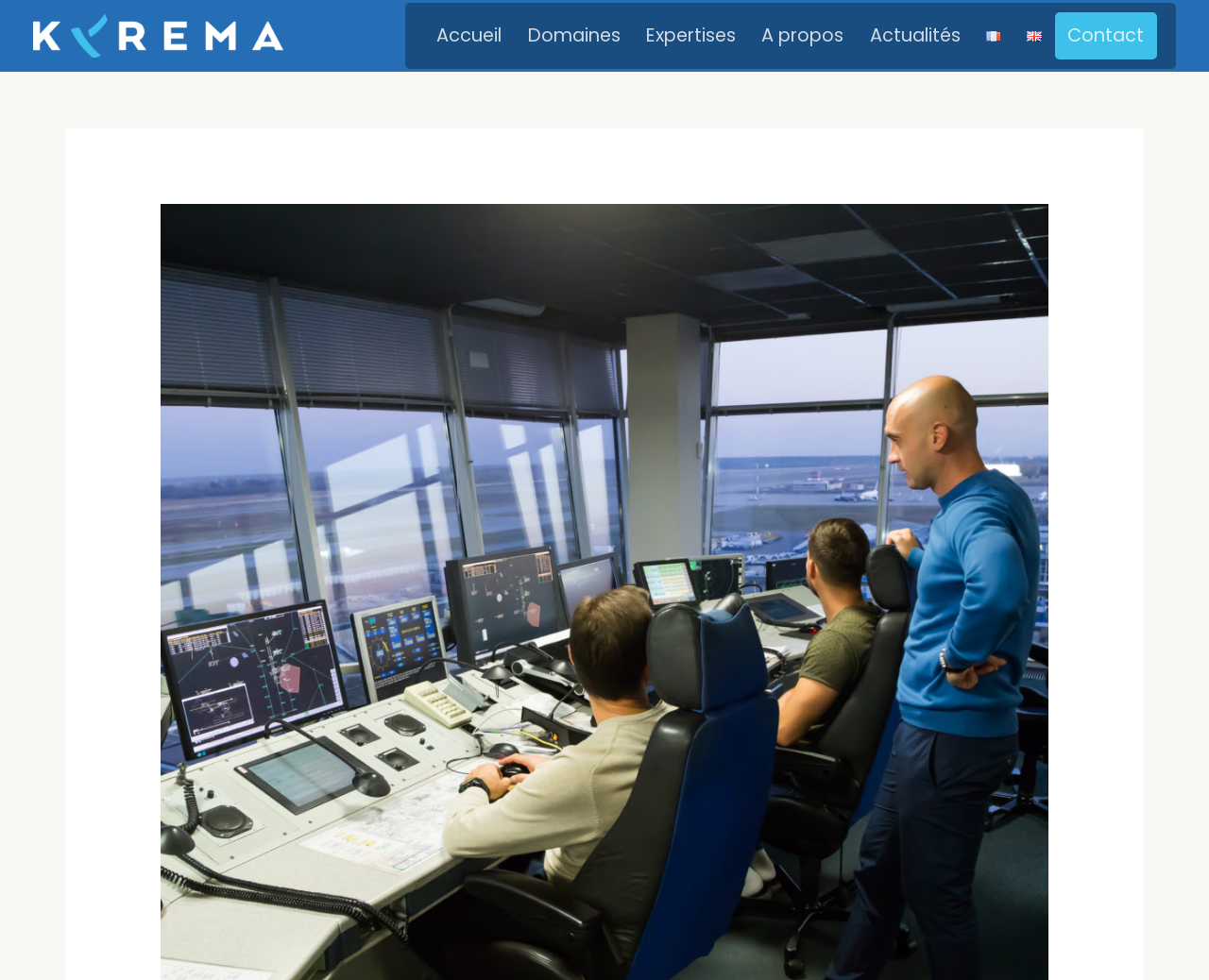What is the title or heading displayed on the webpage?

UAV flight tests centre – What are the trends?